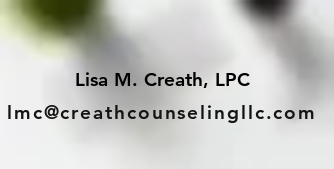What does the background of the image suggest?
Answer the question with as much detail as you can, using the image as a reference.

The background of the image appears to be clean and professional, which may indicate an inviting approach to therapy and support, creating a sense of comfort and trust for potential clients.